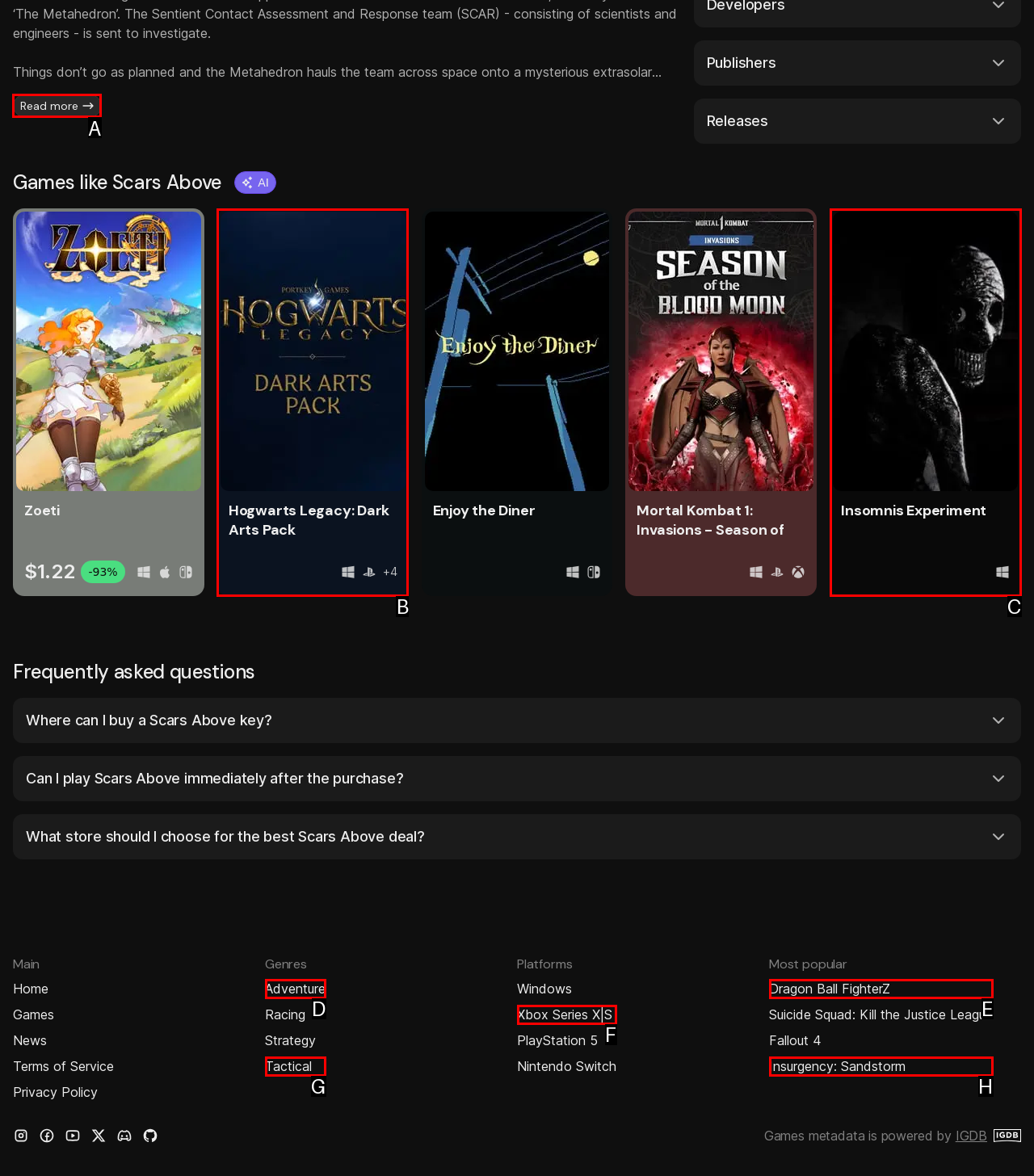Indicate the UI element to click to perform the task: Click the 'Read more' button. Reply with the letter corresponding to the chosen element.

A